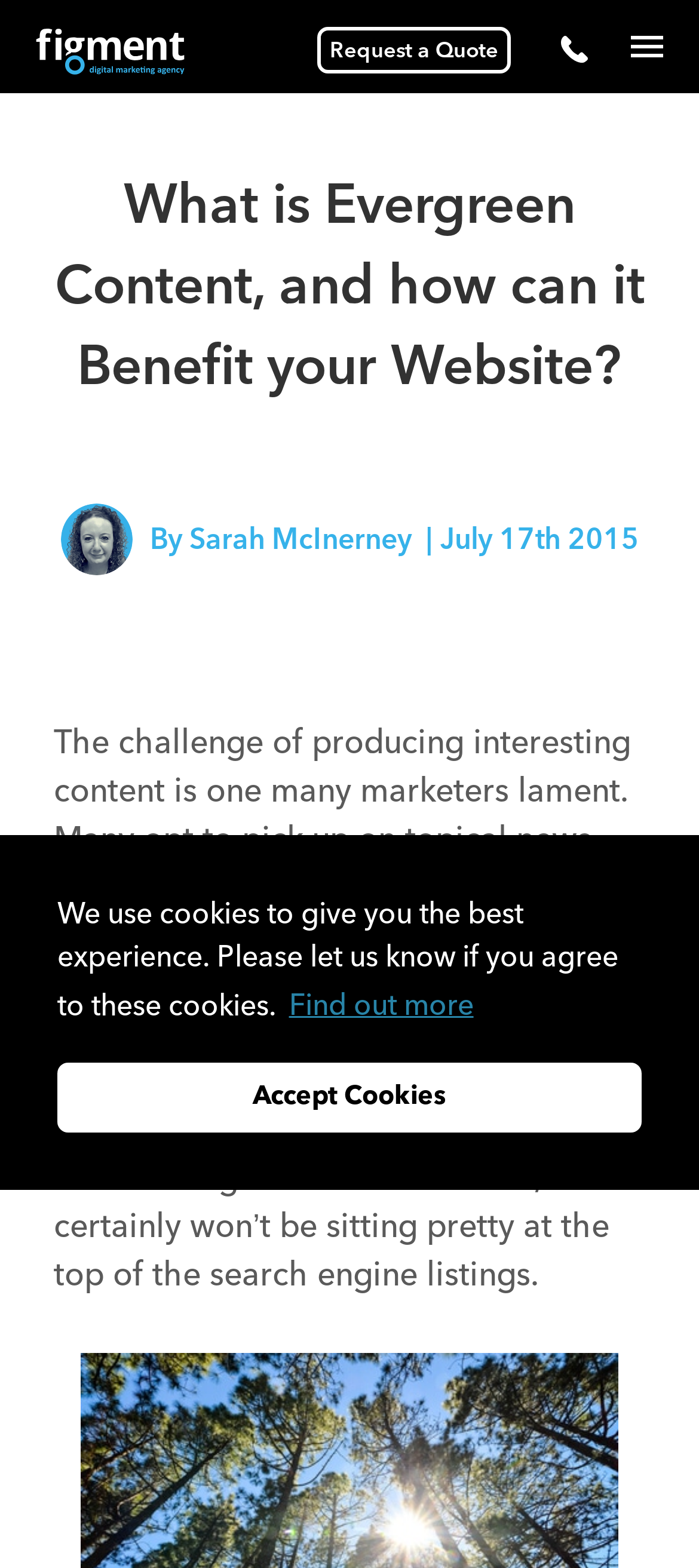Identify the bounding box for the given UI element using the description provided. Coordinates should be in the format (top-left x, top-left y, bottom-right x, bottom-right y) and must be between 0 and 1. Here is the description: Figment Agency

[0.051, 0.014, 0.344, 0.055]